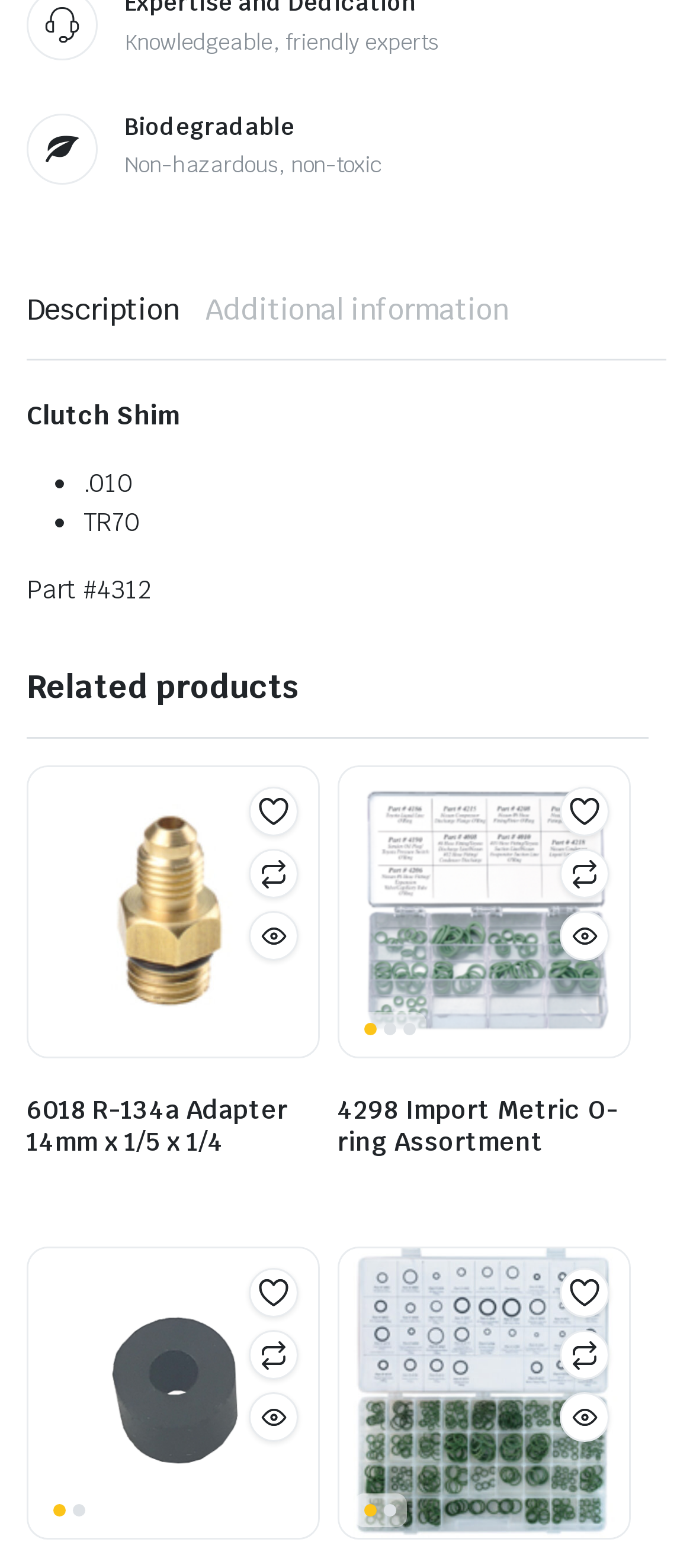Kindly determine the bounding box coordinates for the clickable area to achieve the given instruction: "Click the 'Description' tab".

[0.038, 0.185, 0.258, 0.212]